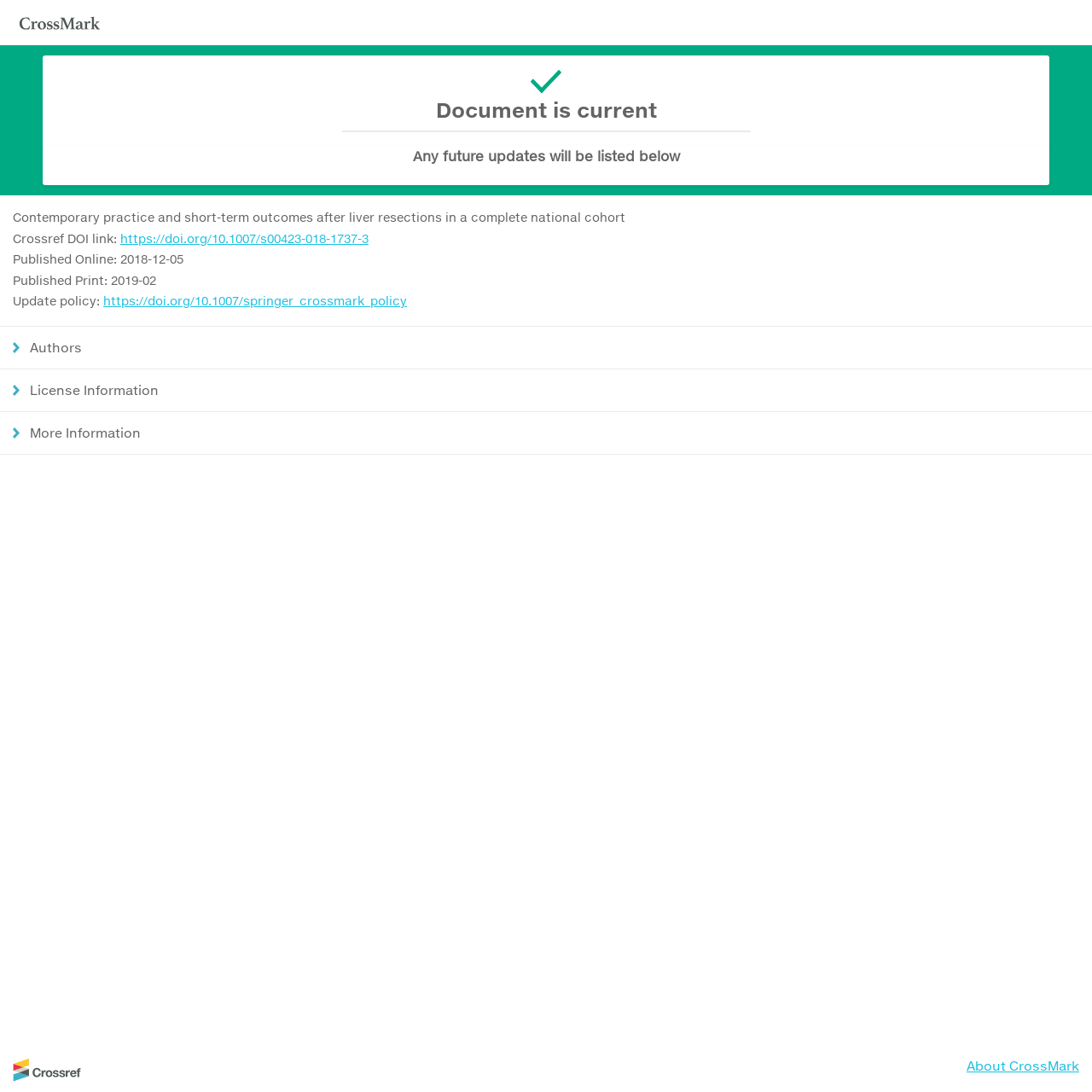When was this document published online?
Utilize the image to construct a detailed and well-explained answer.

I found the online publication date by looking at the static text element with the bounding box coordinates [0.012, 0.23, 0.168, 0.244], which contains the text 'Published Online: 2018-12-05'.